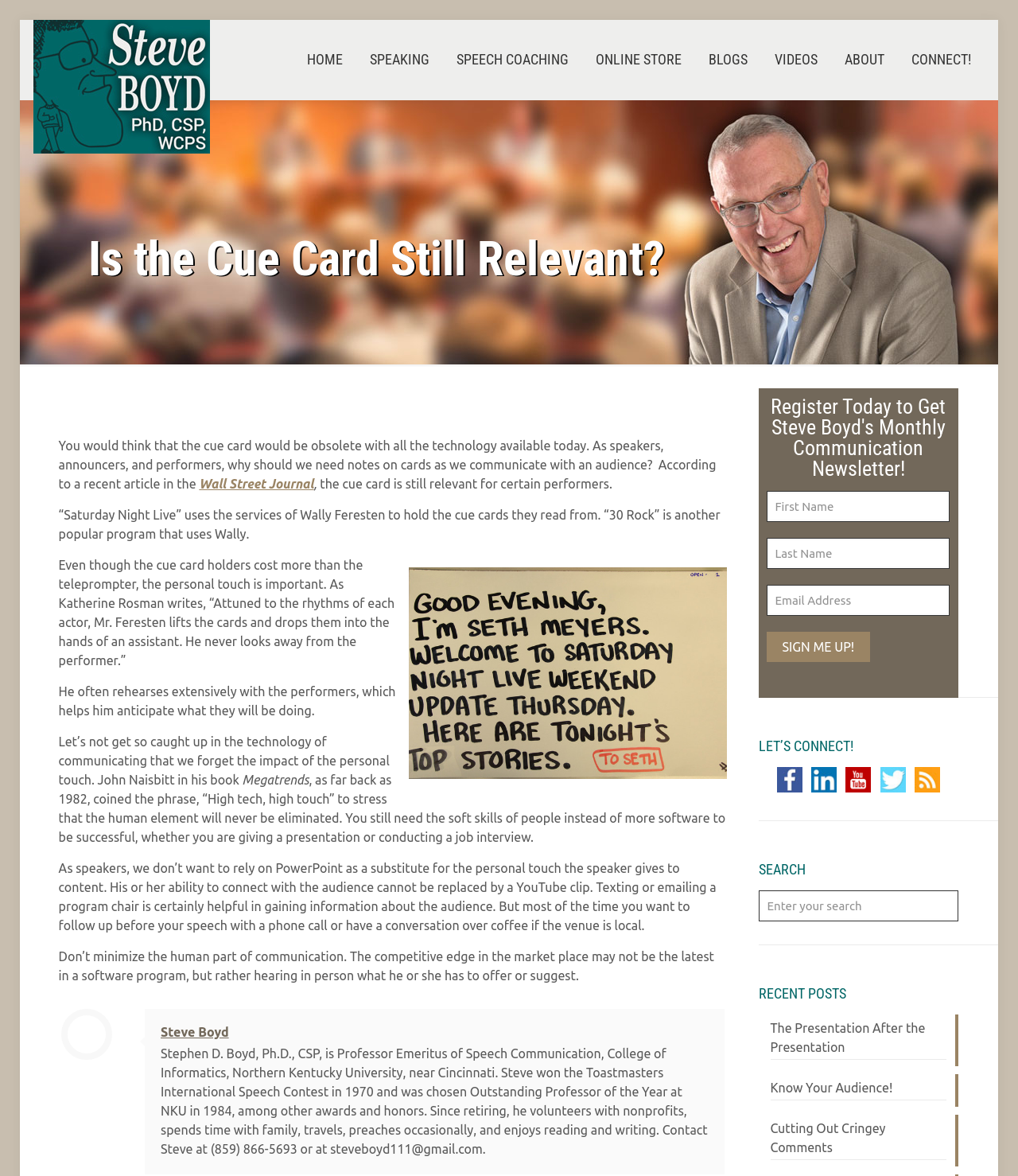Determine the bounding box coordinates of the area to click in order to meet this instruction: "Enter your search".

[0.745, 0.757, 0.941, 0.783]